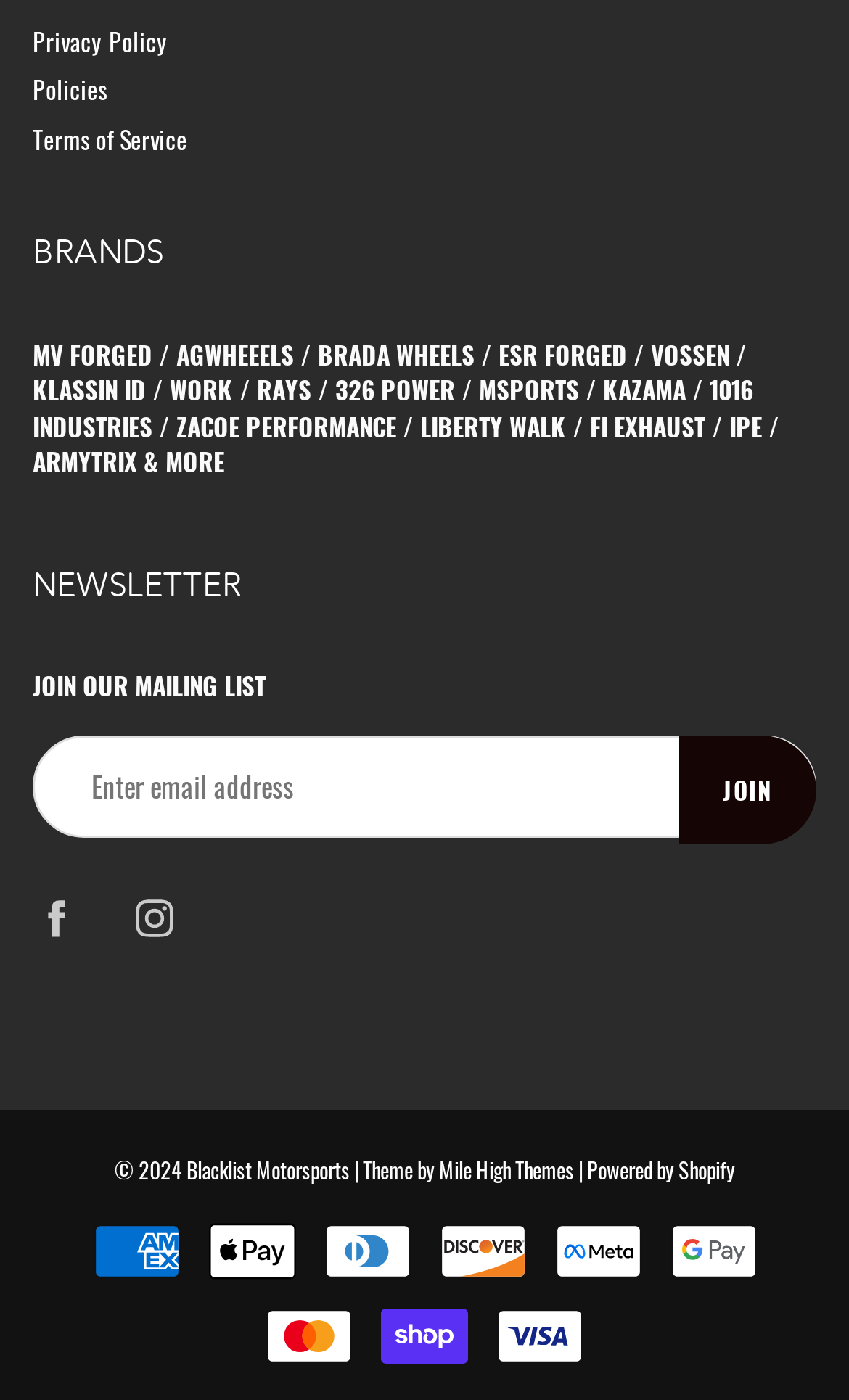Give a short answer to this question using one word or a phrase:
What is the purpose of the textbox?

Join mailing list